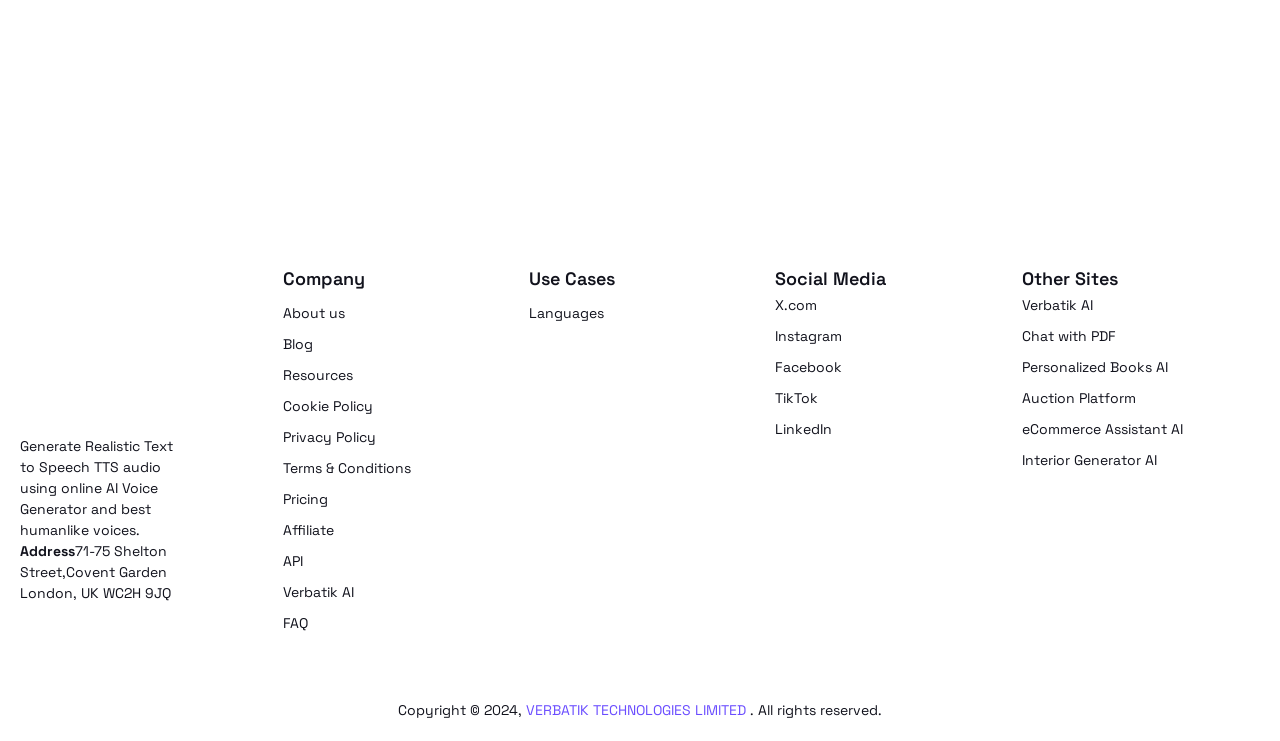Provide the bounding box coordinates for the area that should be clicked to complete the instruction: "Click on the 'About us' link".

[0.221, 0.402, 0.413, 0.444]